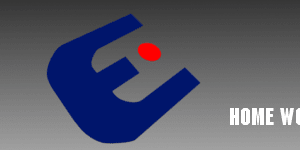What is the direction of the gradient background?
Using the details shown in the screenshot, provide a comprehensive answer to the question.

The overall design is set against a subtle gradient background that transitions from light to dark gray, which suggests that the direction of the gradient background is from light to dark gray.